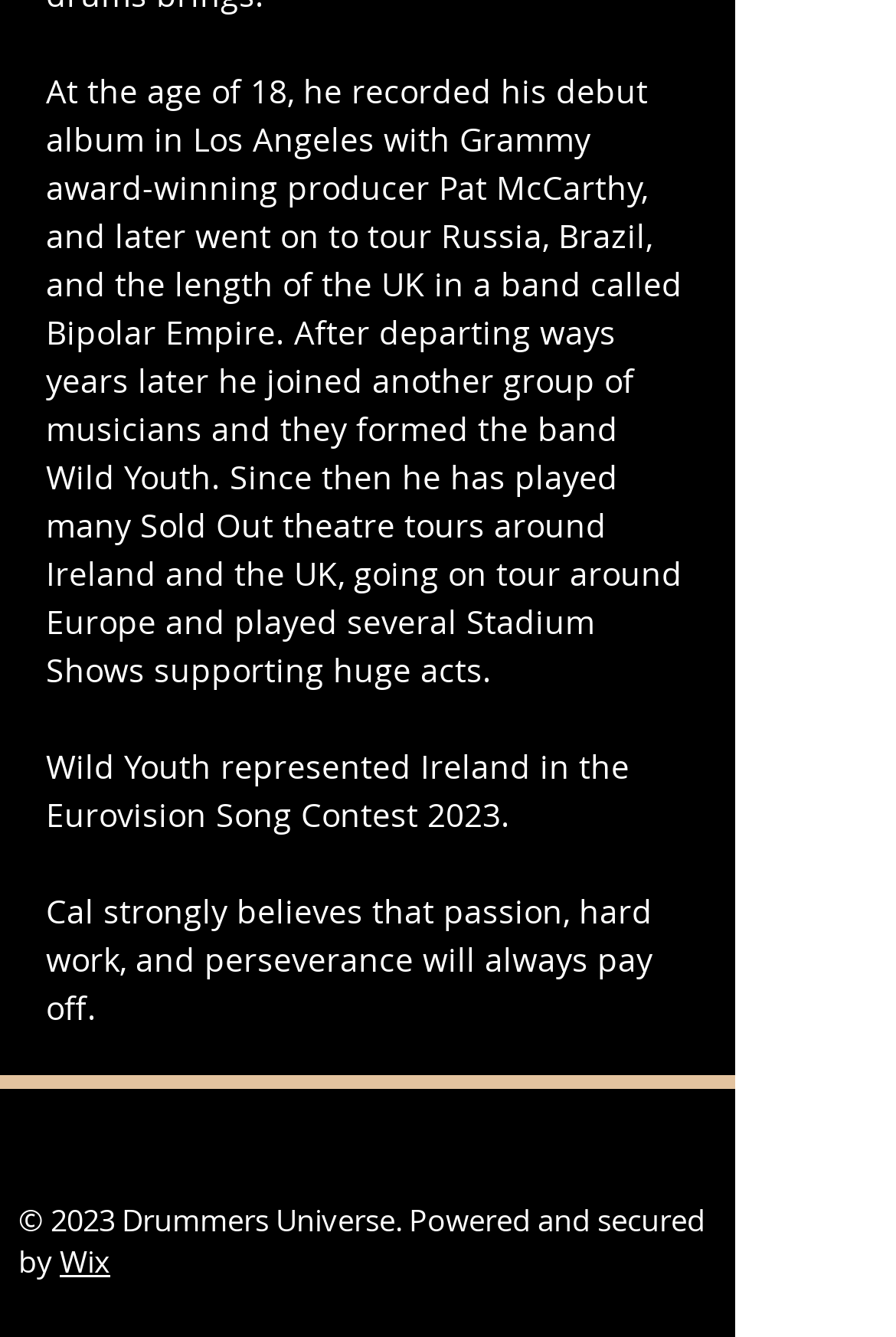What is the name of the award-winning producer mentioned?
Please provide a full and detailed response to the question.

According to the StaticText element with the text 'At the age of 18, he recorded his debut album in Los Angeles with Grammy award-winning producer Pat McCarthy...', we can identify the name of the award-winning producer as Pat McCarthy.